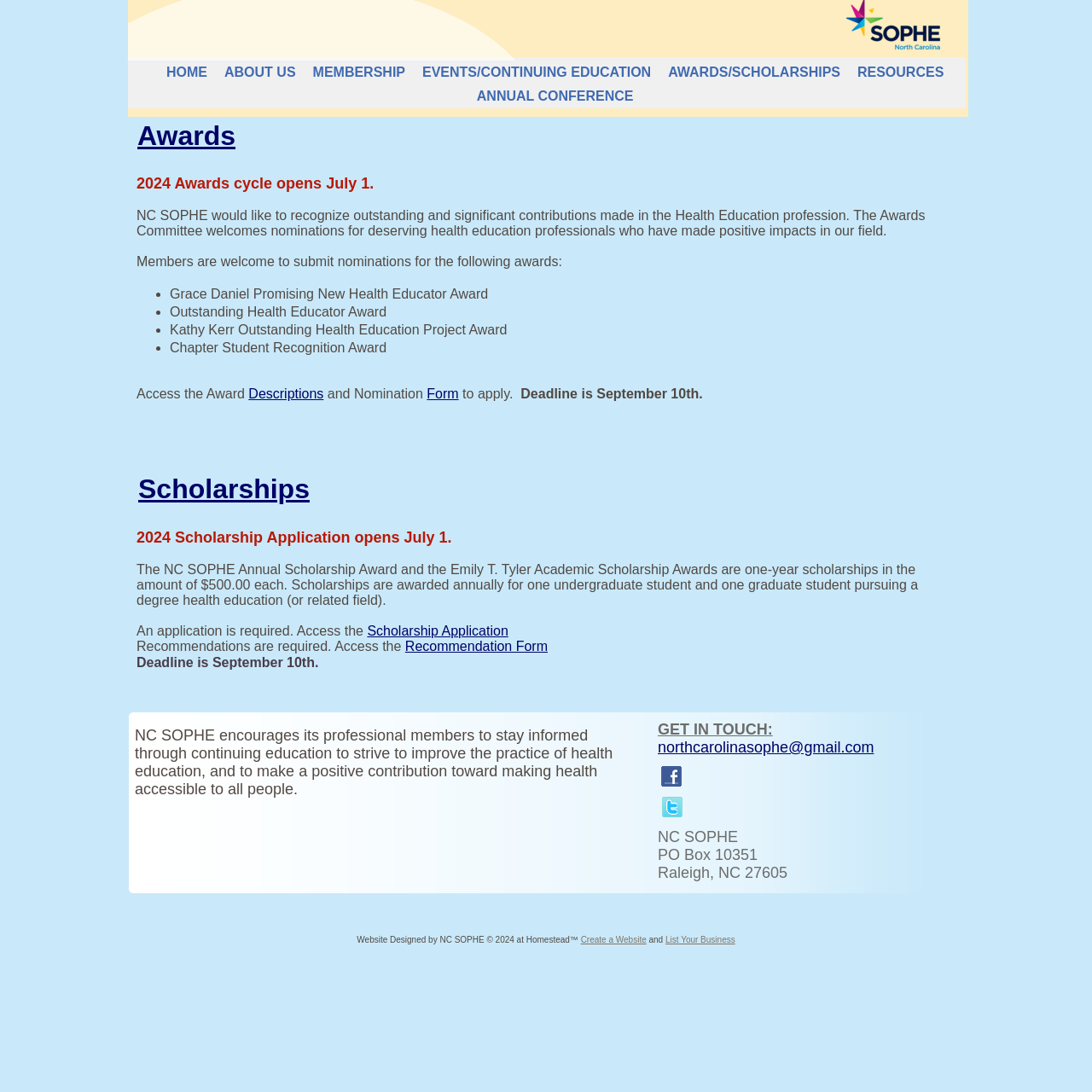Find the bounding box coordinates of the element you need to click on to perform this action: 'Click HOME'. The coordinates should be represented by four float values between 0 and 1, in the format [left, top, right, bottom].

[0.152, 0.059, 0.198, 0.073]